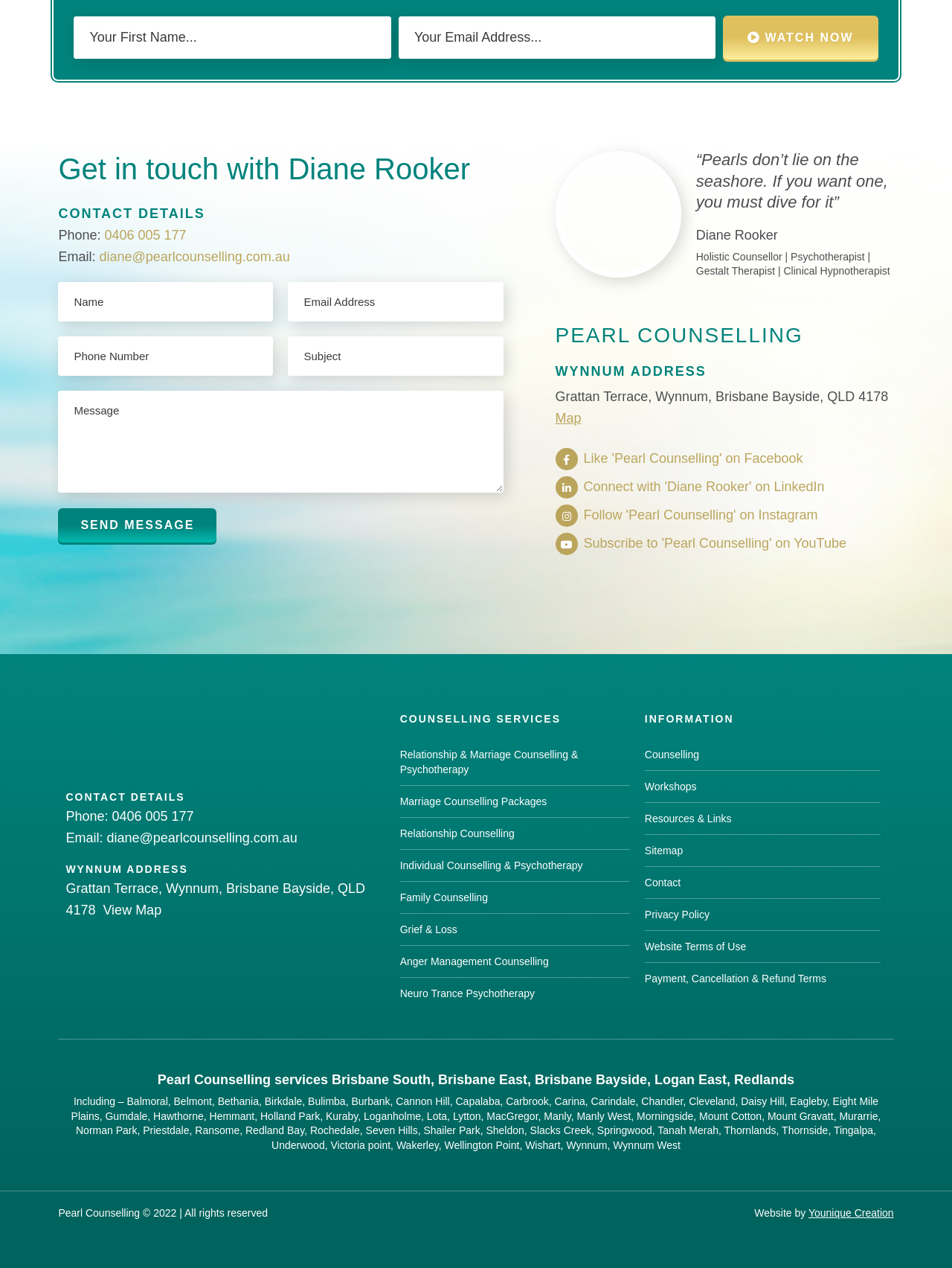Provide your answer to the question using just one word or phrase: How many counselling services are listed?

9